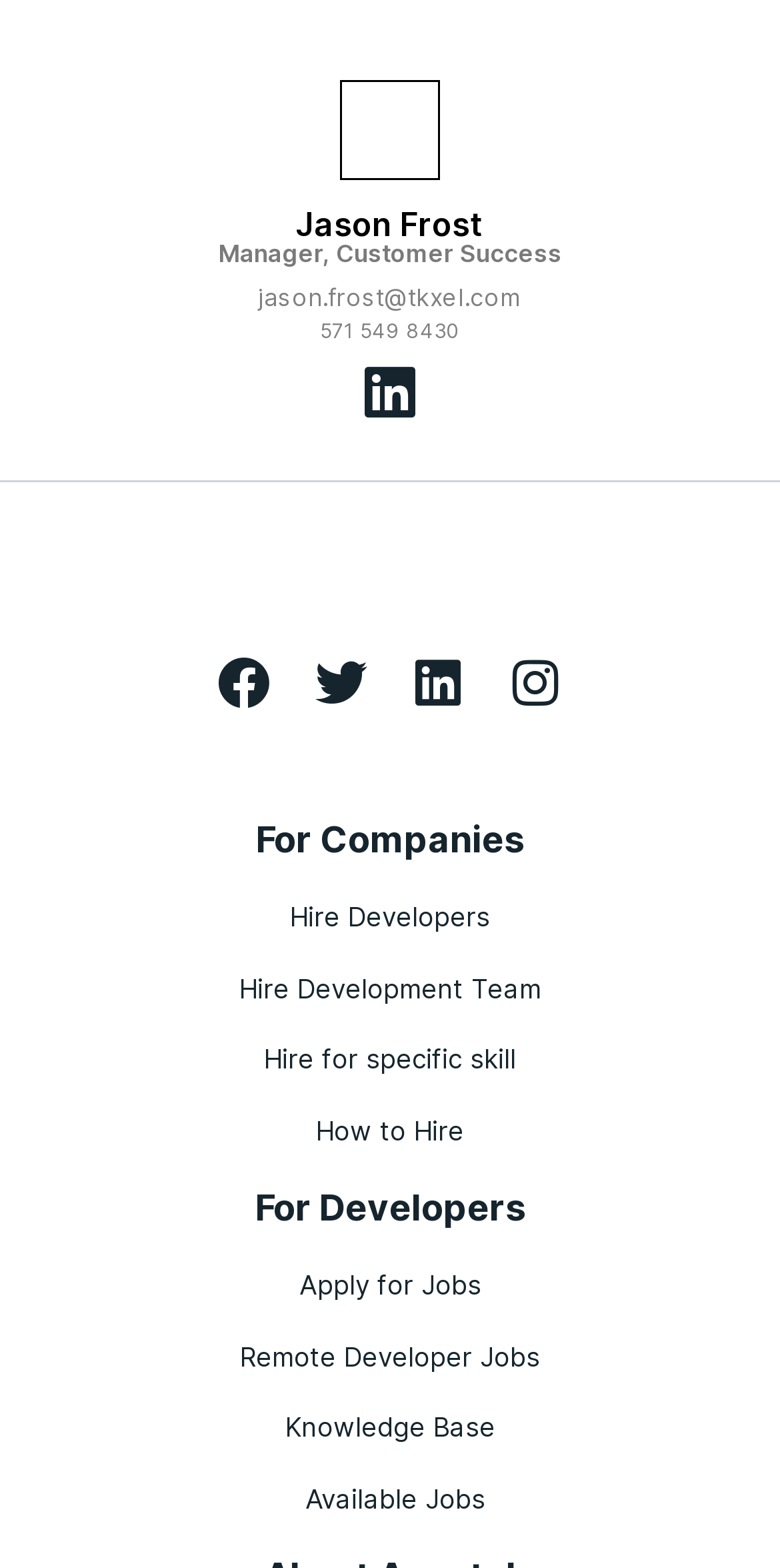What is Jason Frost's job title?
Examine the image and give a concise answer in one word or a short phrase.

Manager, Customer Success